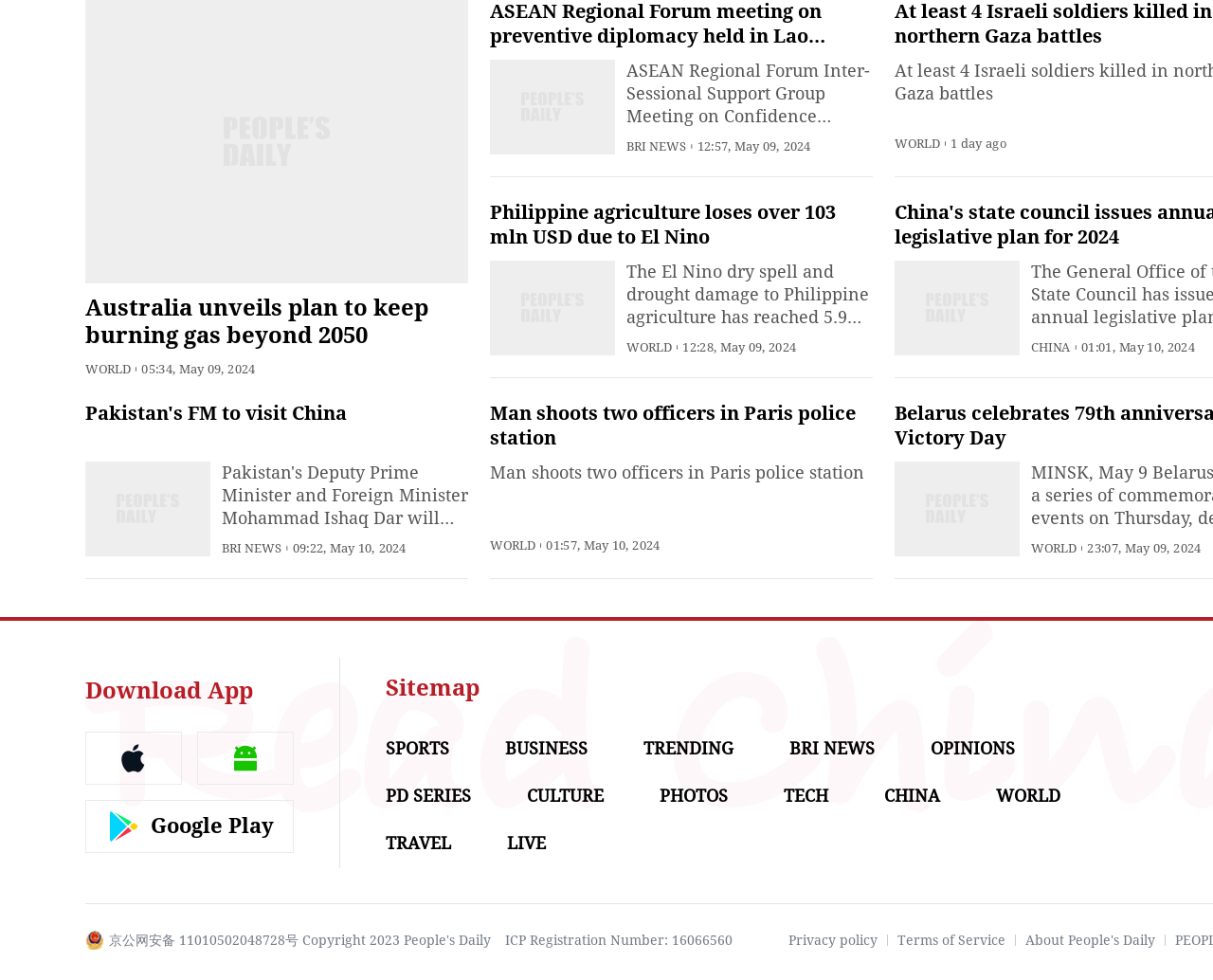Provide the bounding box coordinates for the specified HTML element described in this description: "Google Play". The coordinates should be four float numbers ranging from 0 to 1, in the format [left, top, right, bottom].

[0.07, 0.816, 0.242, 0.871]